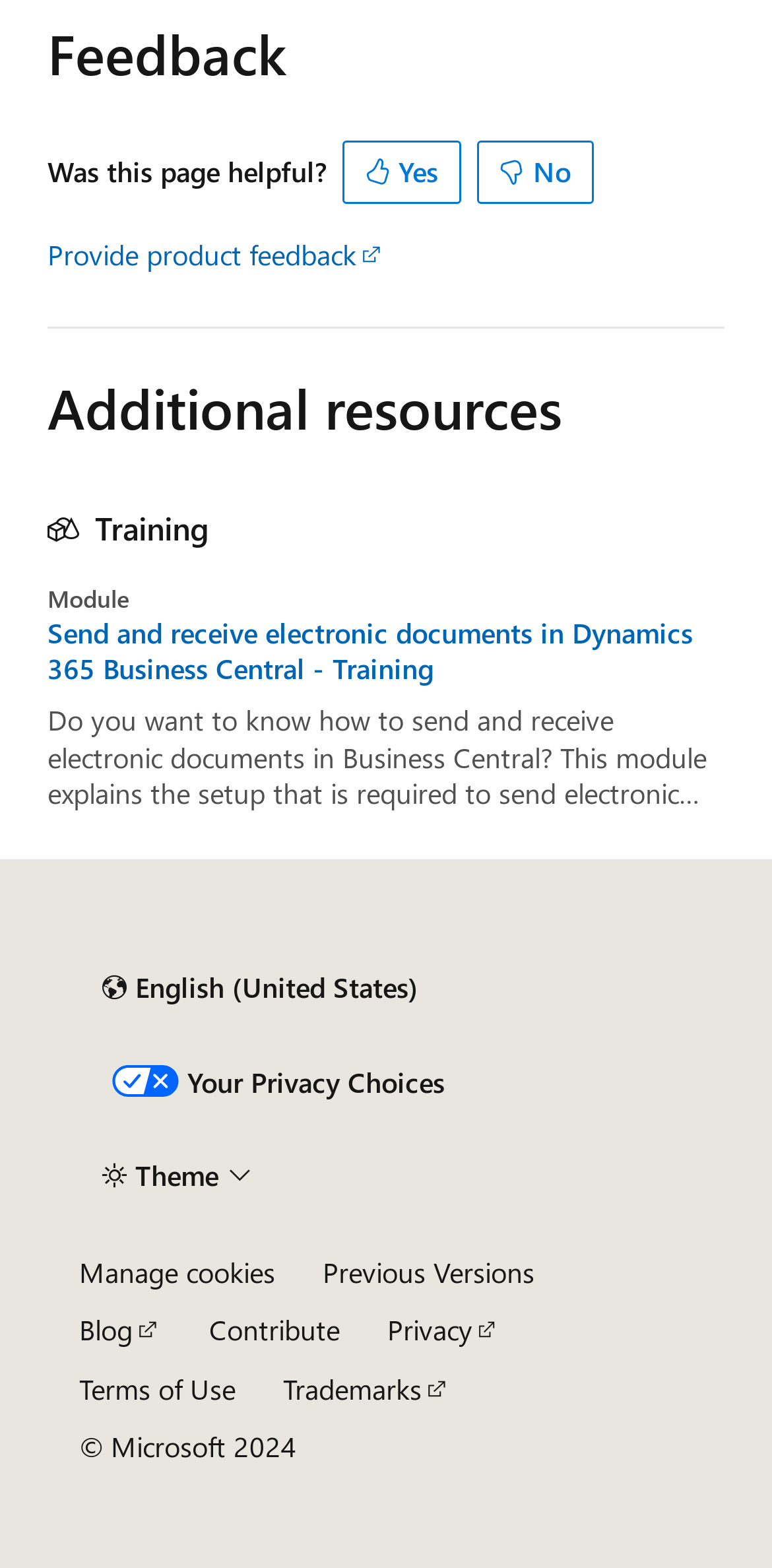Show the bounding box coordinates of the region that should be clicked to follow the instruction: "View training module on sending and receiving electronic documents."

[0.062, 0.393, 0.938, 0.439]